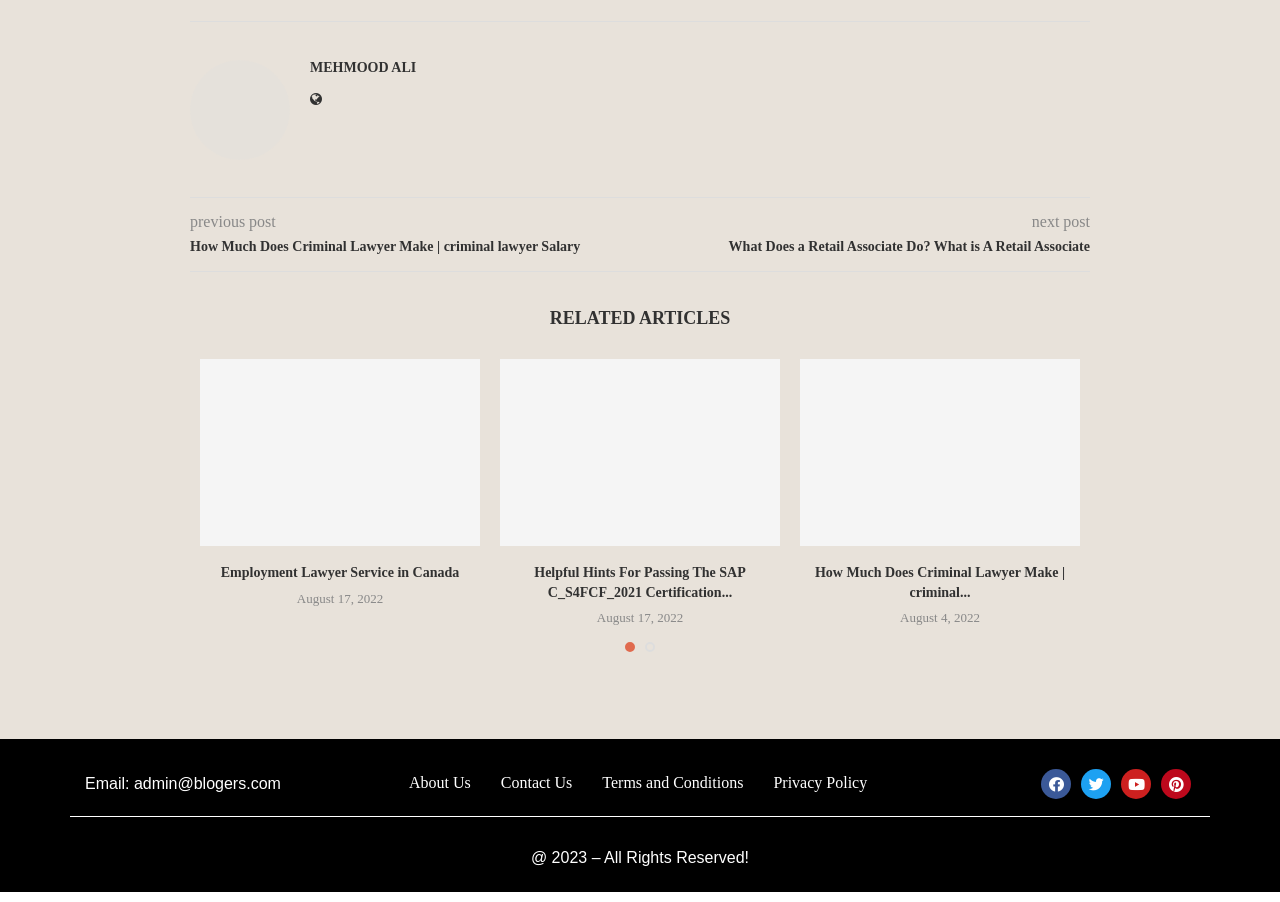Find the bounding box coordinates for the area that must be clicked to perform this action: "visit the page about employment lawyer service in Canada".

[0.156, 0.398, 0.375, 0.605]